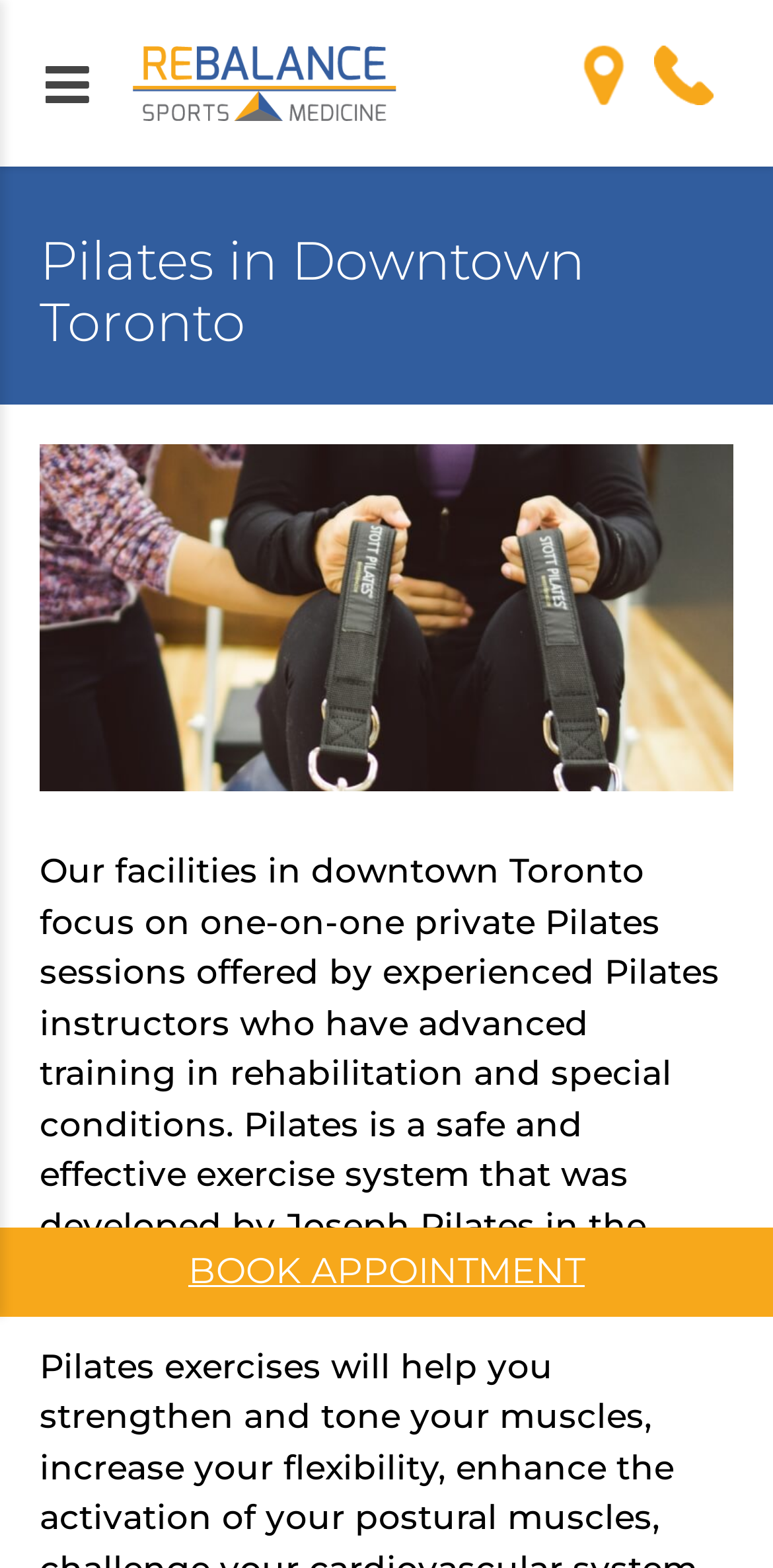Determine the bounding box for the UI element described here: "alt="Rebalance Sports Medicine"".

[0.172, 0.029, 0.513, 0.077]